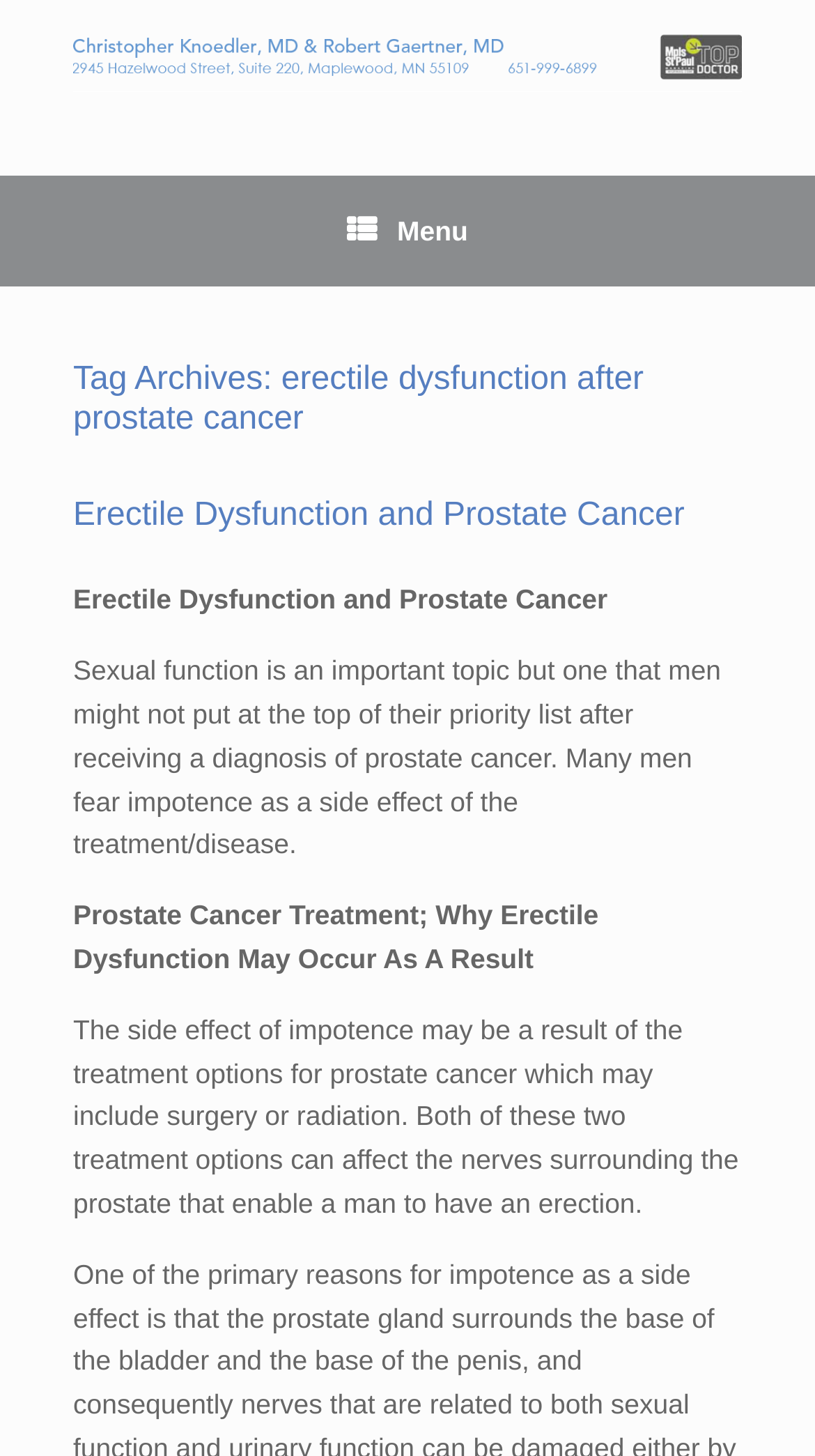Respond to the question below with a concise word or phrase:
What is the purpose of the menu icon?

To open a menu